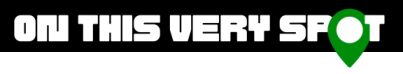Answer succinctly with a single word or phrase:
What is the color of the location pin icon?

green